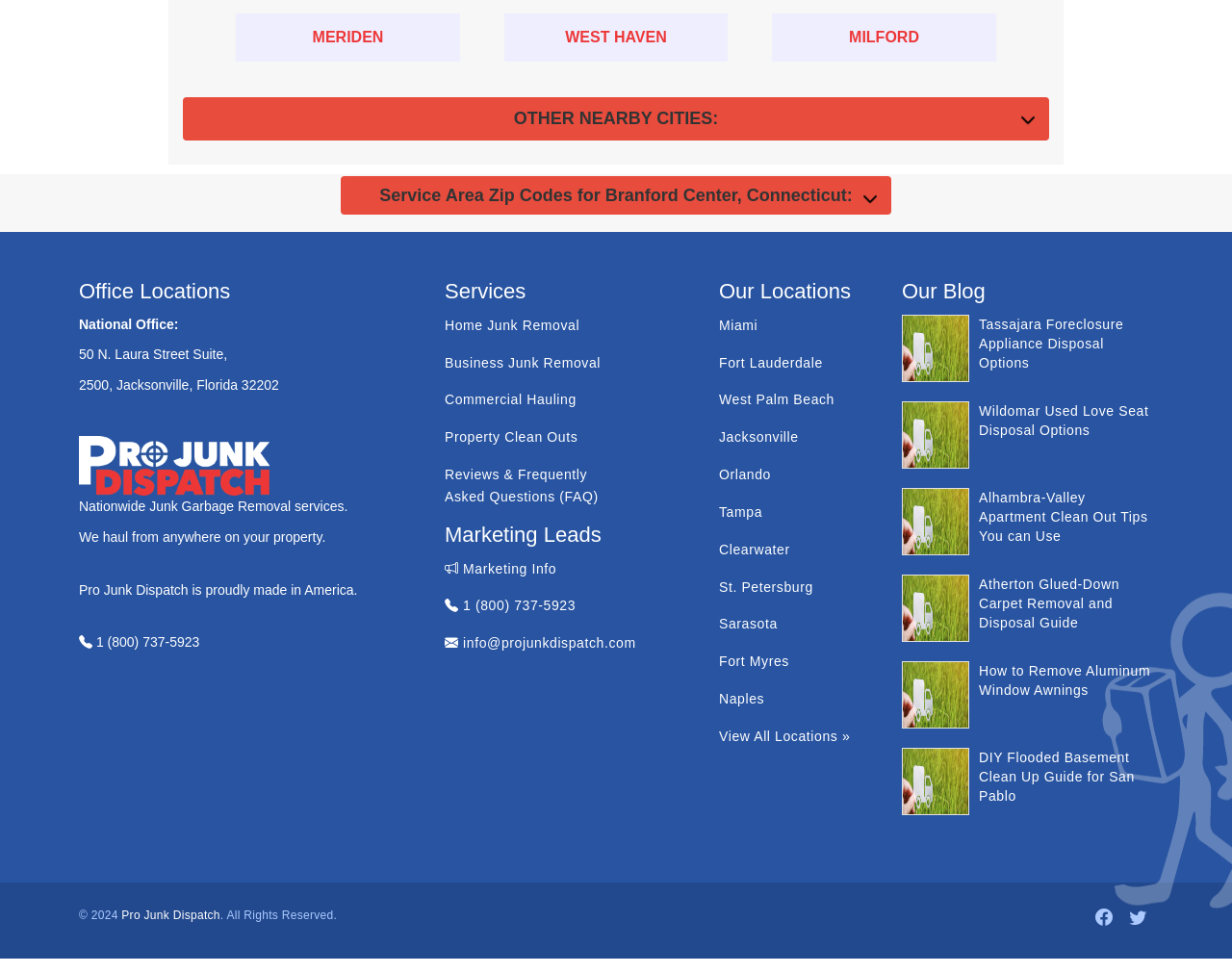Find the bounding box coordinates of the clickable element required to execute the following instruction: "Read the 'Property Clean Outs' page". Provide the coordinates as four float numbers between 0 and 1, i.e., [left, top, right, bottom].

[0.361, 0.44, 0.469, 0.456]